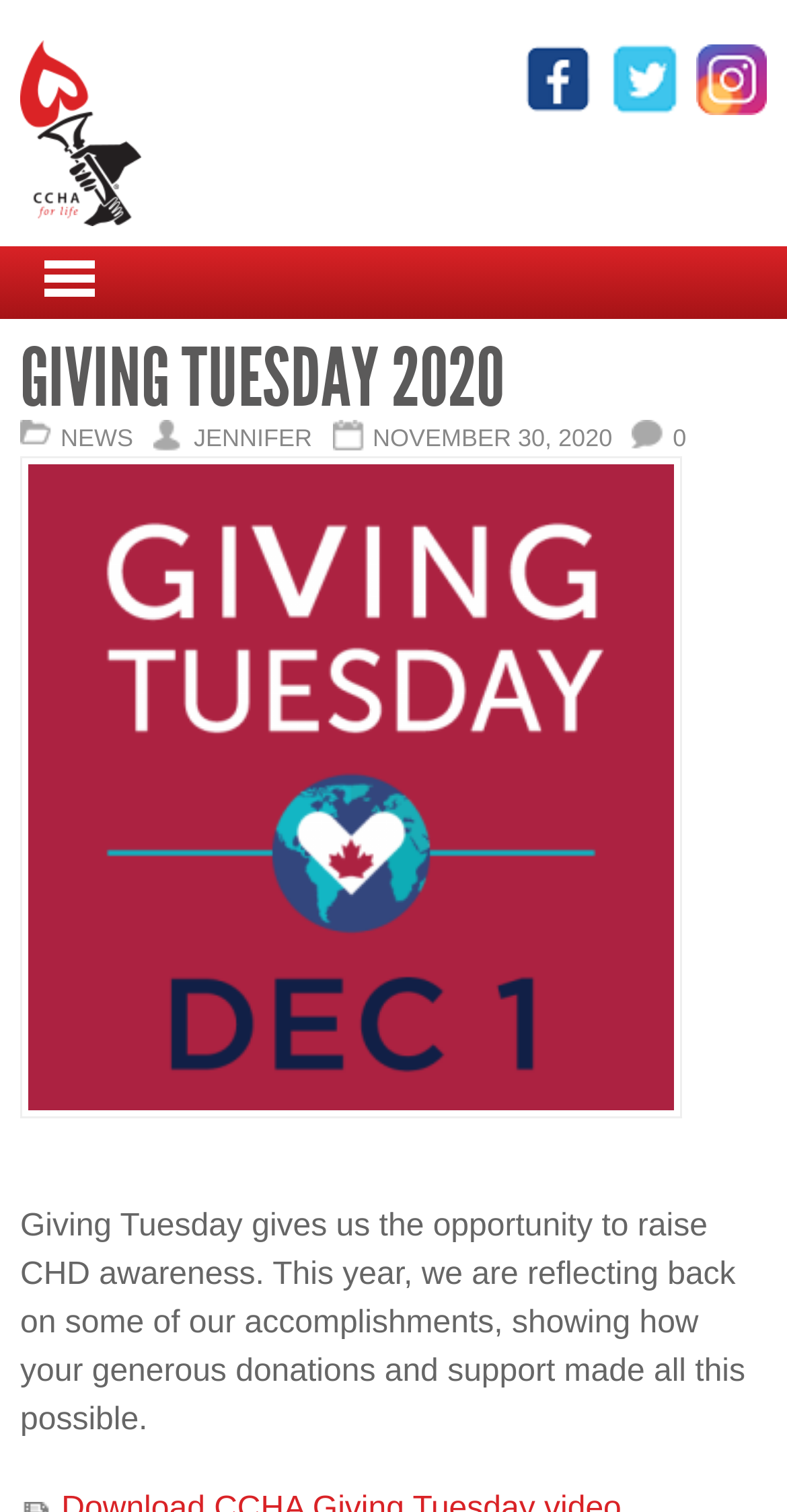Generate the text of the webpage's primary heading.

GIVING TUESDAY 2020